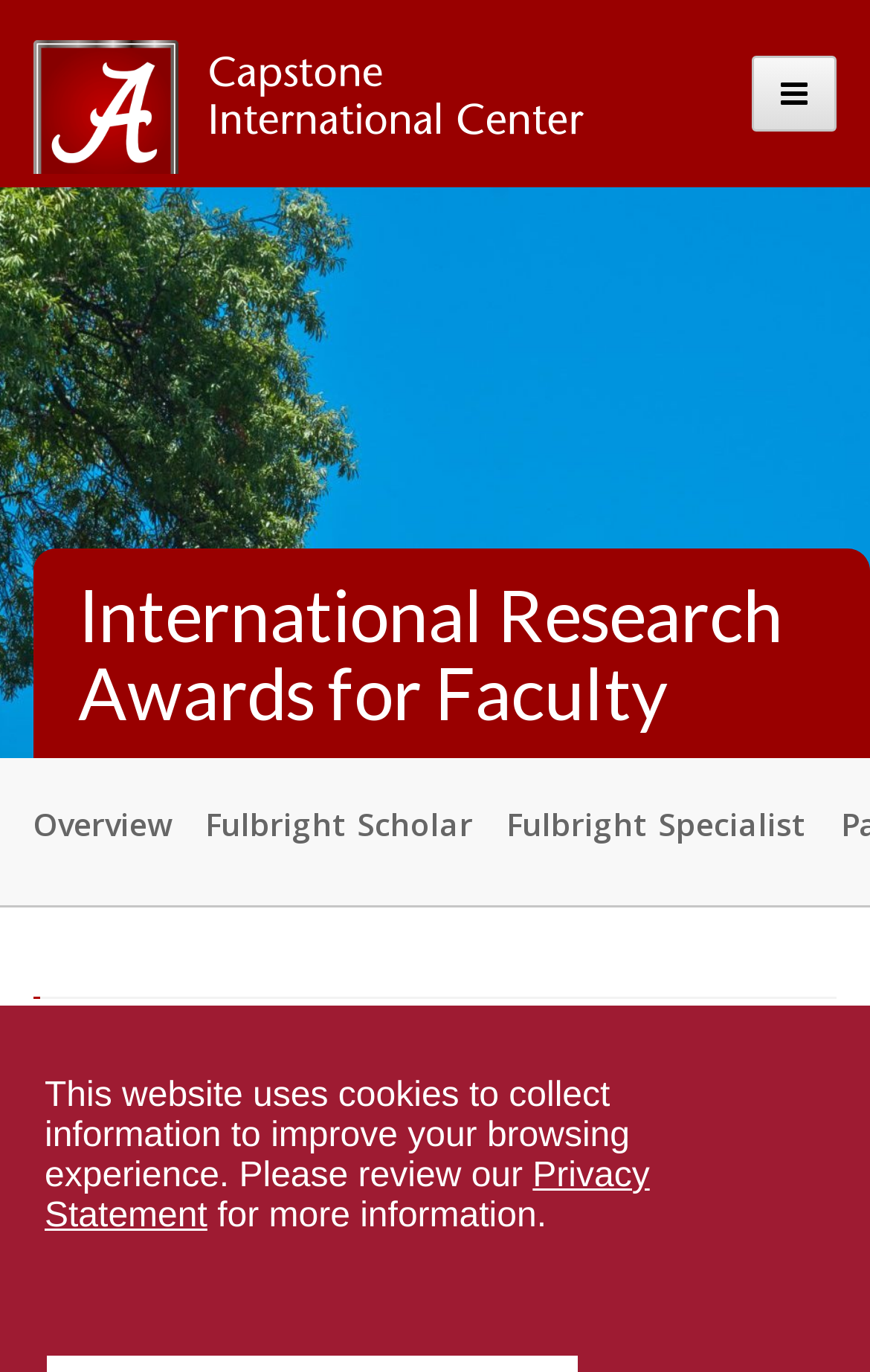Give a full account of the webpage's elements and their arrangement.

The webpage is about International Research Awards for Faculty at the University of Alabama. At the top left, there is a logo of the University of Alabama, accompanied by a link to the university's international webpage. To the right of the logo, there is a navigation toggle button. 

Below the logo, there is a prominent heading that reads "International Research Awards for Faculty". Underneath the heading, there are three links: "Overview", "Fulbright Scholar", and "Fulbright Specialist", which are aligned horizontally and take up most of the width of the page.

Further down, there are four more links: "About the CIC", "Leadership & Staff", "Facts & Figures", and "Forms", which are stacked vertically on the left side of the page. 

At the bottom of the page, there is a notice about the website's use of cookies, which informs users that the website collects information to improve their browsing experience. The notice includes a link to the "Privacy Statement" for more information.